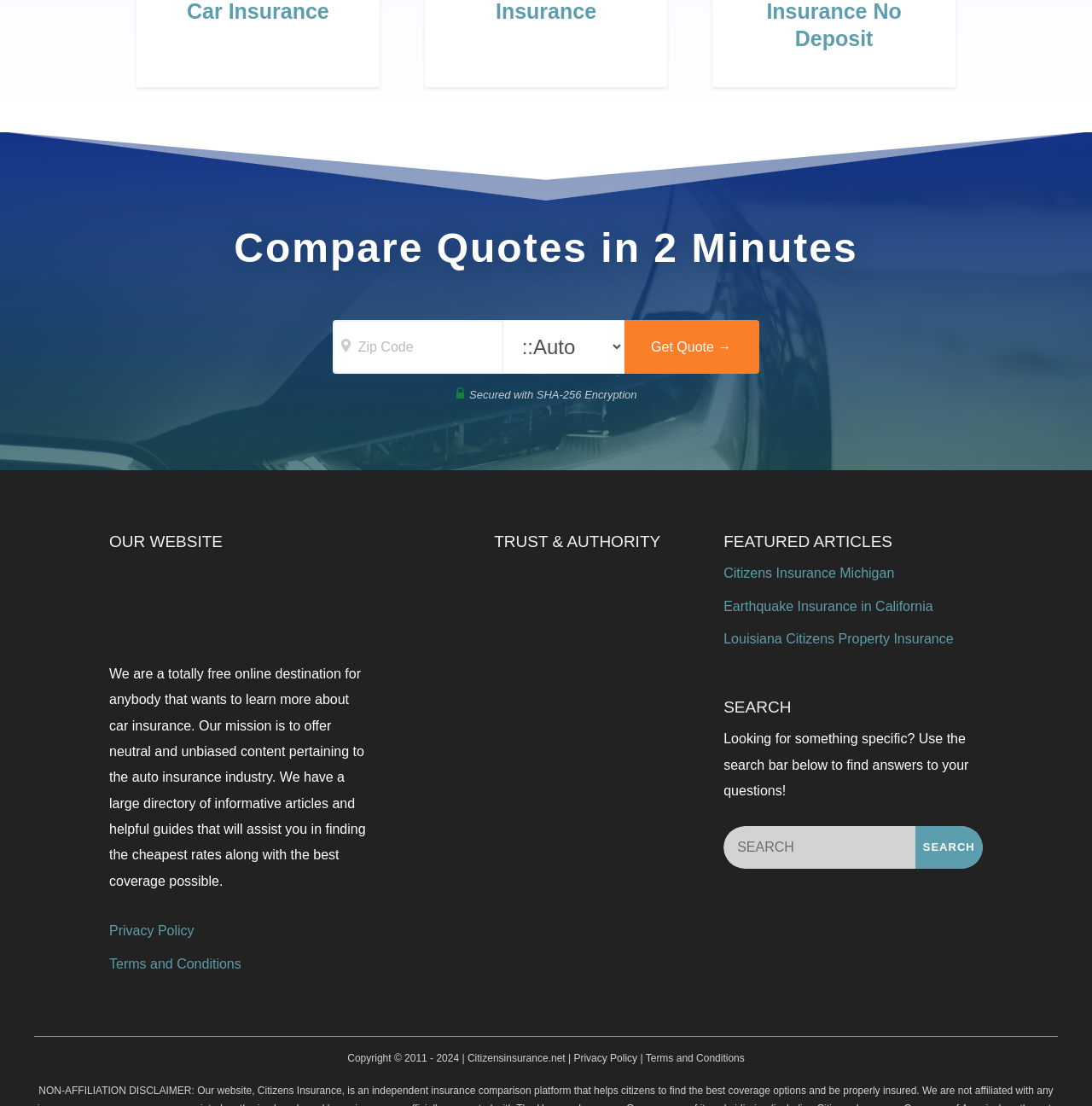Give a one-word or short phrase answer to this question: 
What is the purpose of this website?

Car insurance information